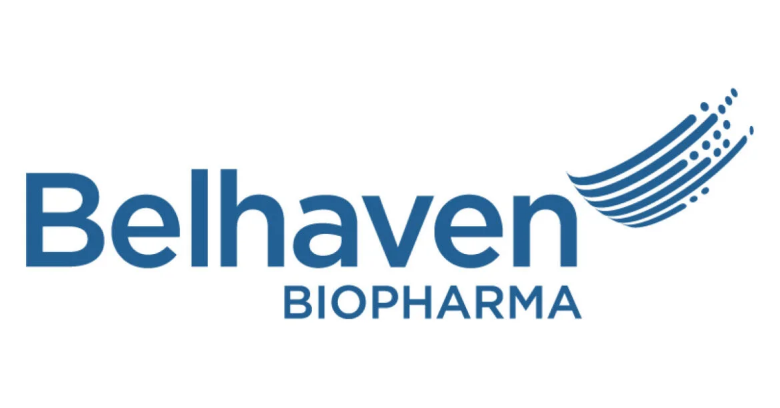Provide a comprehensive description of the image.

The image prominently features the logo of Belhaven Biopharma, characterized by the company name "Belhaven" in bold blue text, with "BIOPHARMA" displayed directly beneath it in a slightly smaller font. The logo is complemented by a stylized graphic element that resembles flowing lines or waves, suggesting movement and innovation. This design reflects Belhaven Biopharma's focus on advancing medical solutions, particularly highlighted by their recent announcement regarding groundbreaking clinical results for a nasal dry powder epinephrine product, demonstrating the company's commitment to pioneering advancements in healthcare.